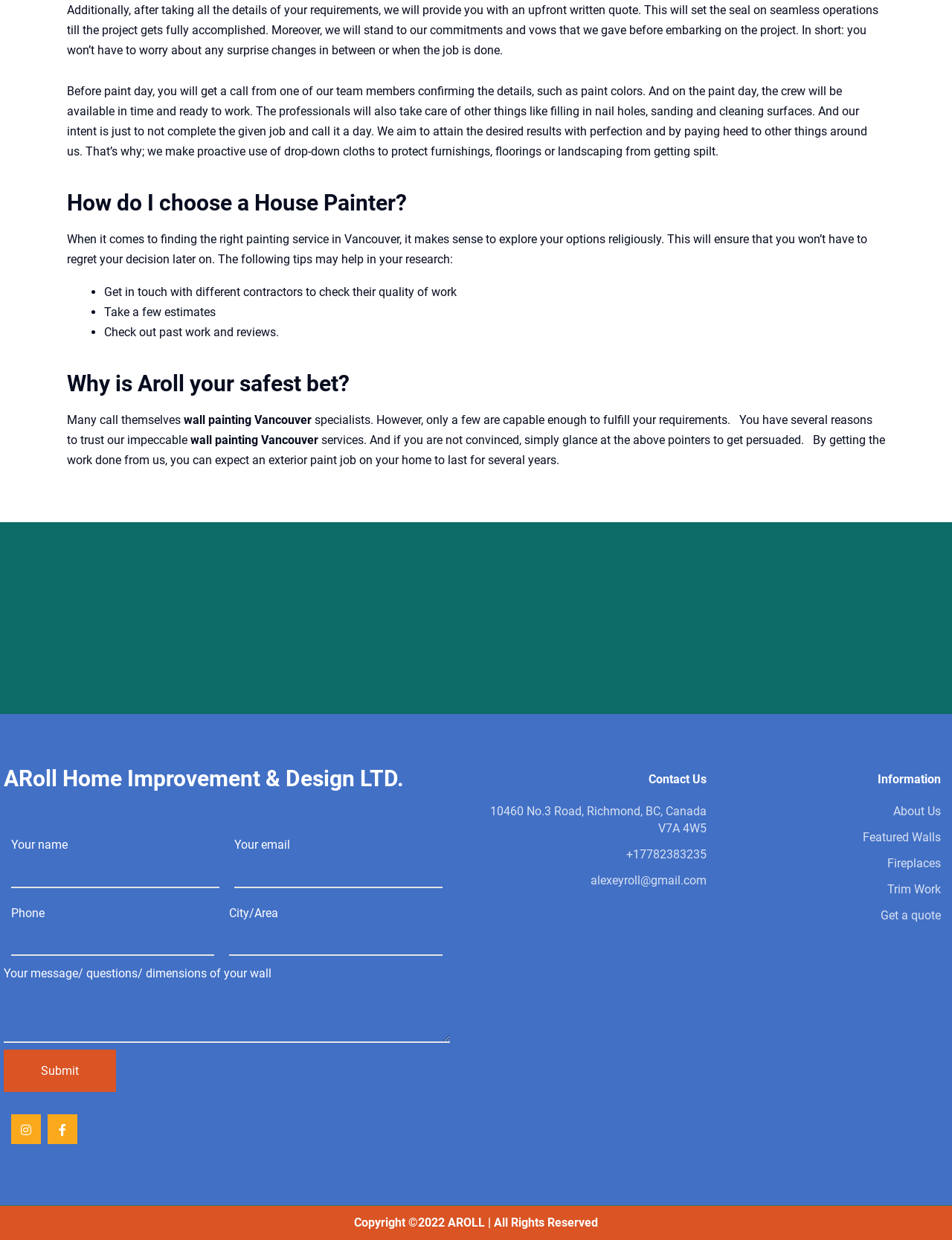Give a concise answer of one word or phrase to the question: 
How can I trust Aroll's services?

Check their past work and reviews